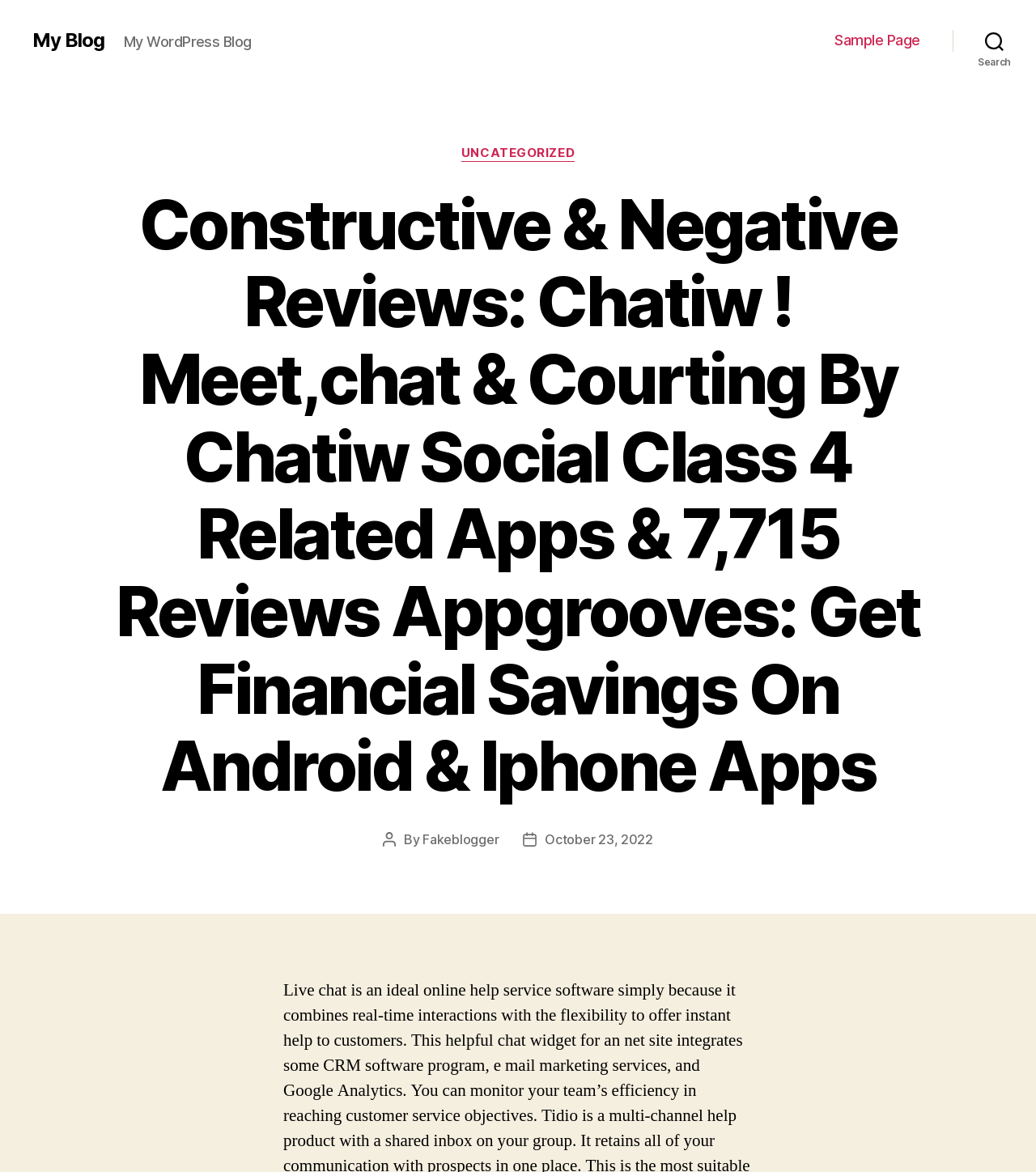Reply to the question with a single word or phrase:
When was the post published?

October 23, 2022